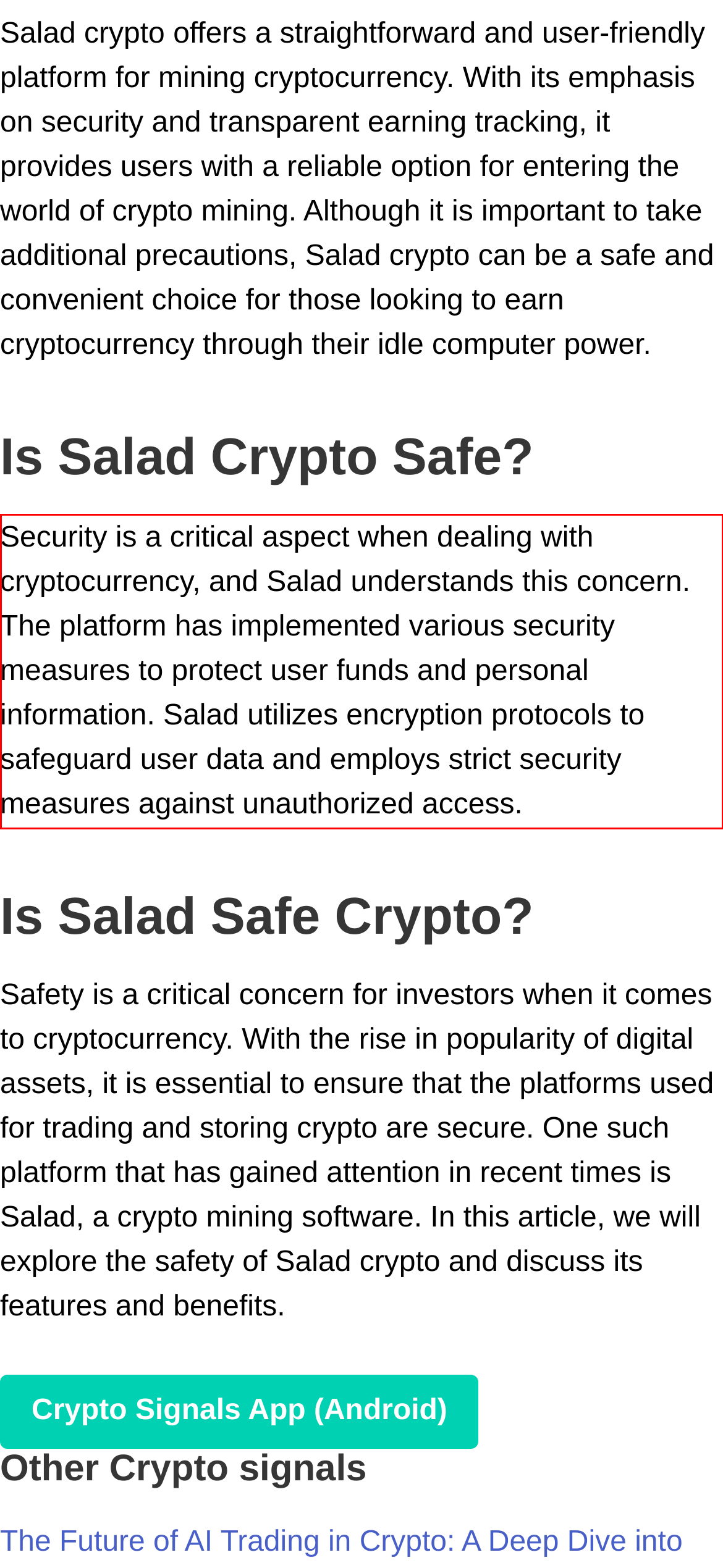Please use OCR to extract the text content from the red bounding box in the provided webpage screenshot.

Security is a critical aspect when dealing with cryptocurrency, and Salad understands this concern. The platform has implemented various security measures to protect user funds and personal information. Salad utilizes encryption protocols to safeguard user data and employs strict security measures against unauthorized access.